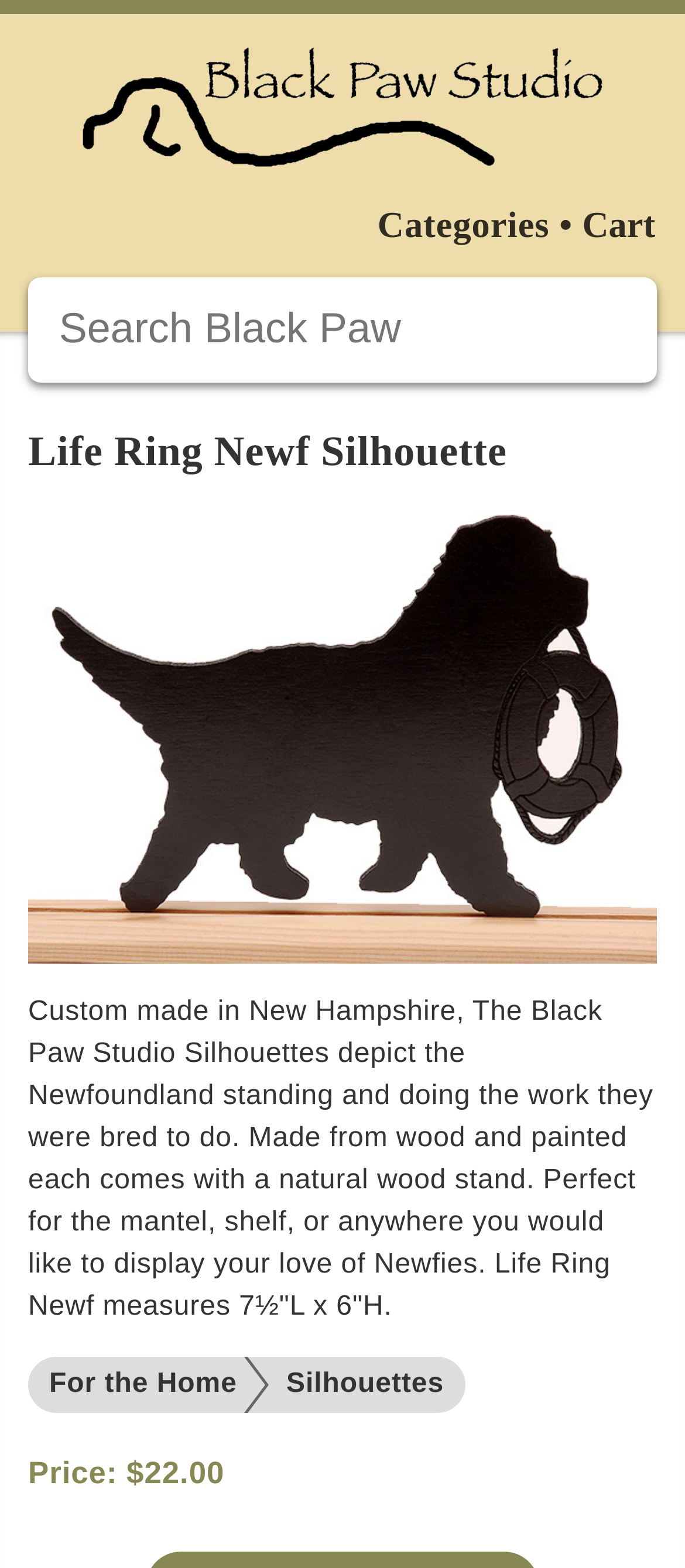Given the element description, predict the bounding box coordinates in the format (top-left x, top-left y, bottom-right x, bottom-right y), using floating point numbers between 0 and 1: name="q" placeholder="Search Black Paw"

[0.041, 0.176, 0.959, 0.244]